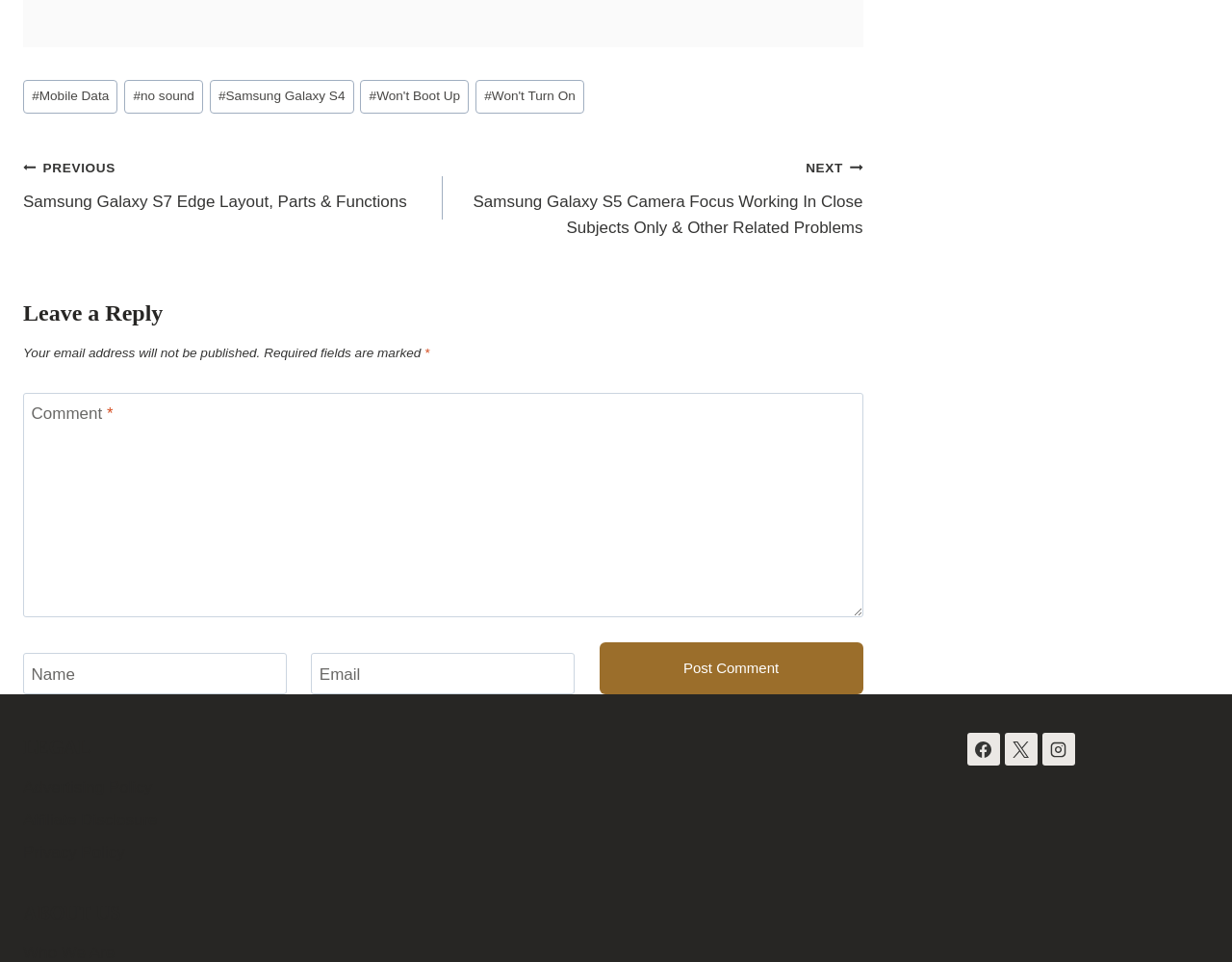Pinpoint the bounding box coordinates of the area that should be clicked to complete the following instruction: "Click on the 'Facebook' link". The coordinates must be given as four float numbers between 0 and 1, i.e., [left, top, right, bottom].

[0.785, 0.762, 0.811, 0.796]